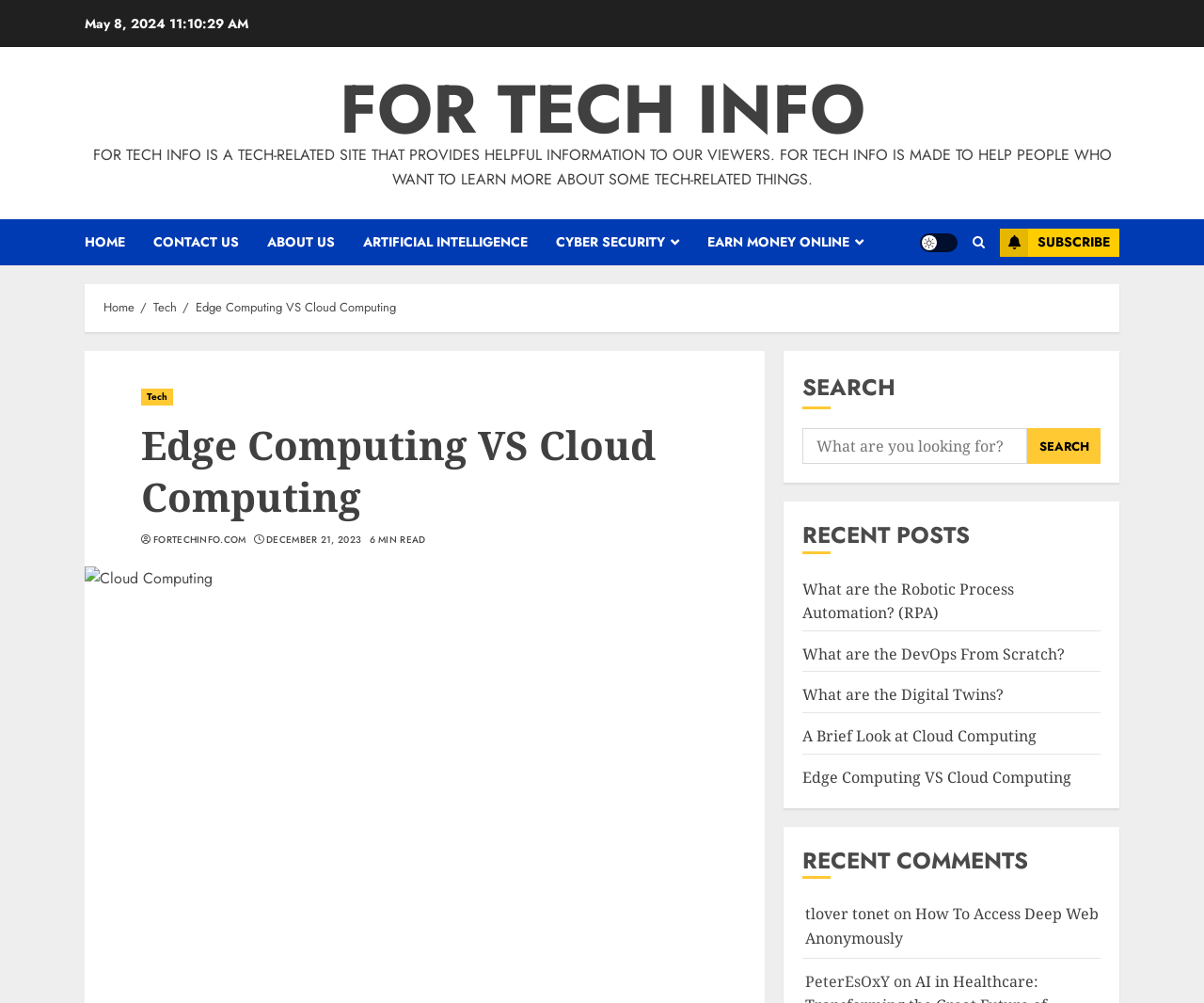Refer to the element description title="Search" and identify the corresponding bounding box in the screenshot. Format the coordinates as (top-left x, top-left y, bottom-right x, bottom-right y) with values in the range of 0 to 1.

[0.803, 0.223, 0.823, 0.26]